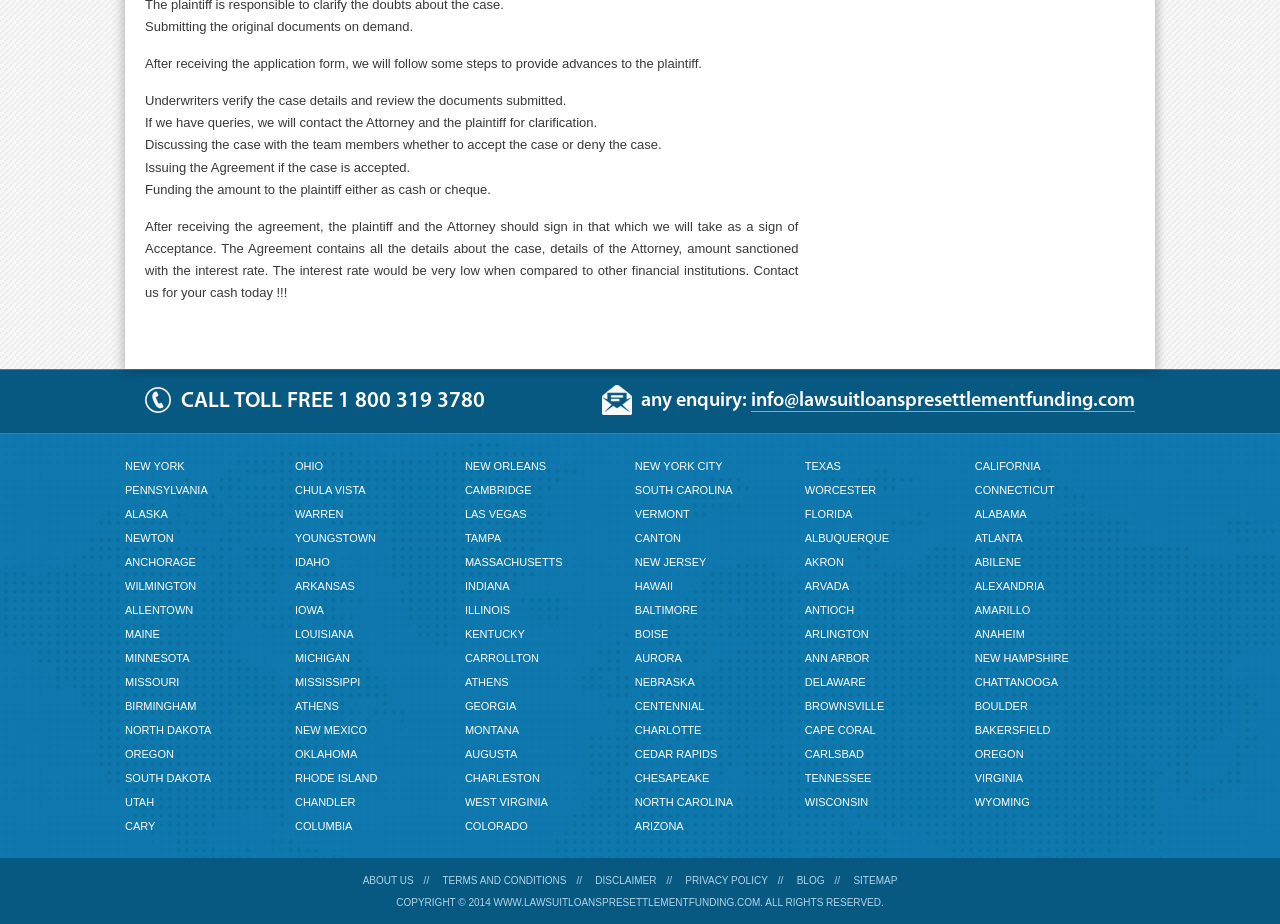Answer the question briefly using a single word or phrase: 
What is the interest rate of the funding?

Low